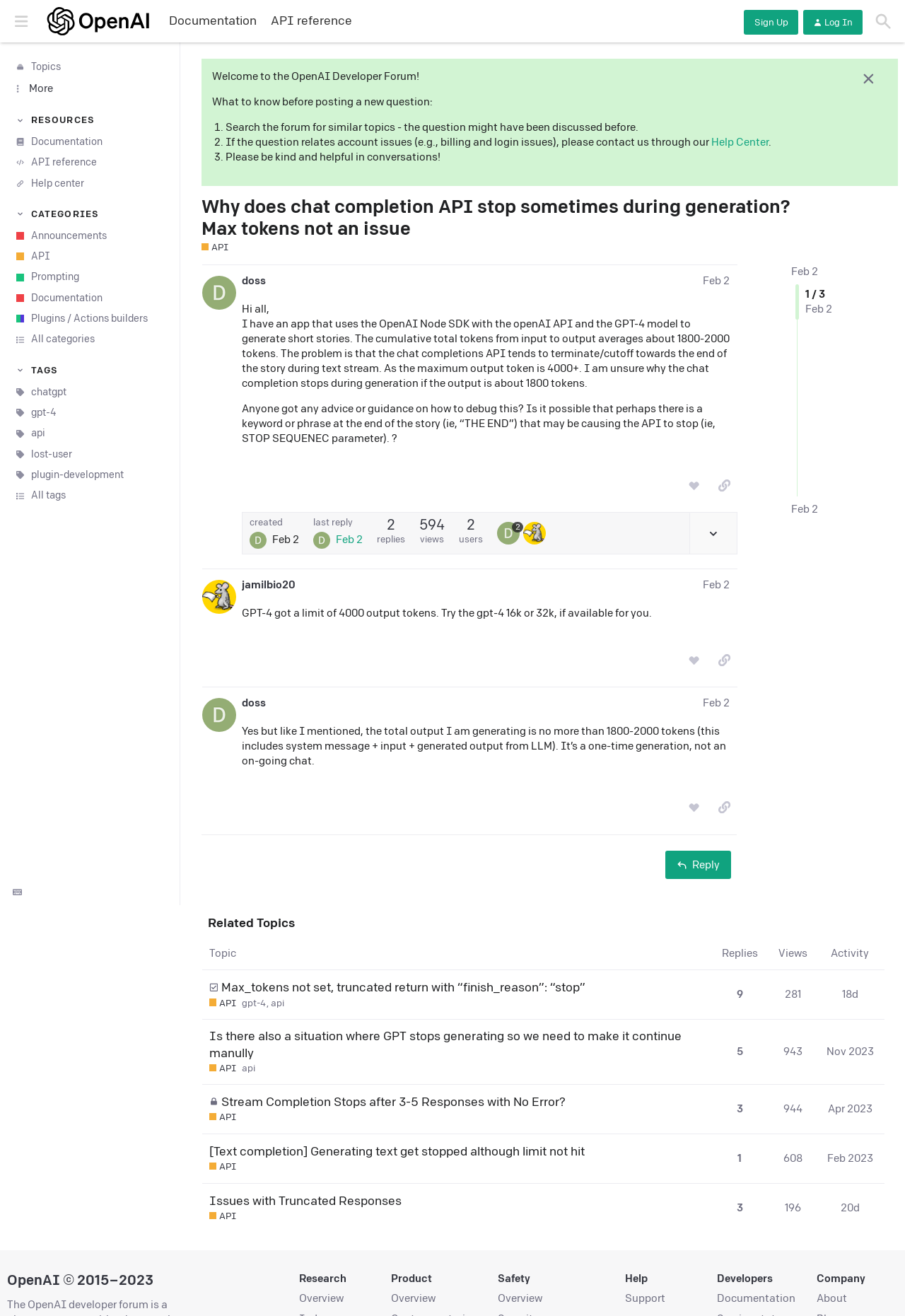Can you show the bounding box coordinates of the region to click on to complete the task described in the instruction: "Click on the 'like this post' button"?

[0.752, 0.36, 0.781, 0.378]